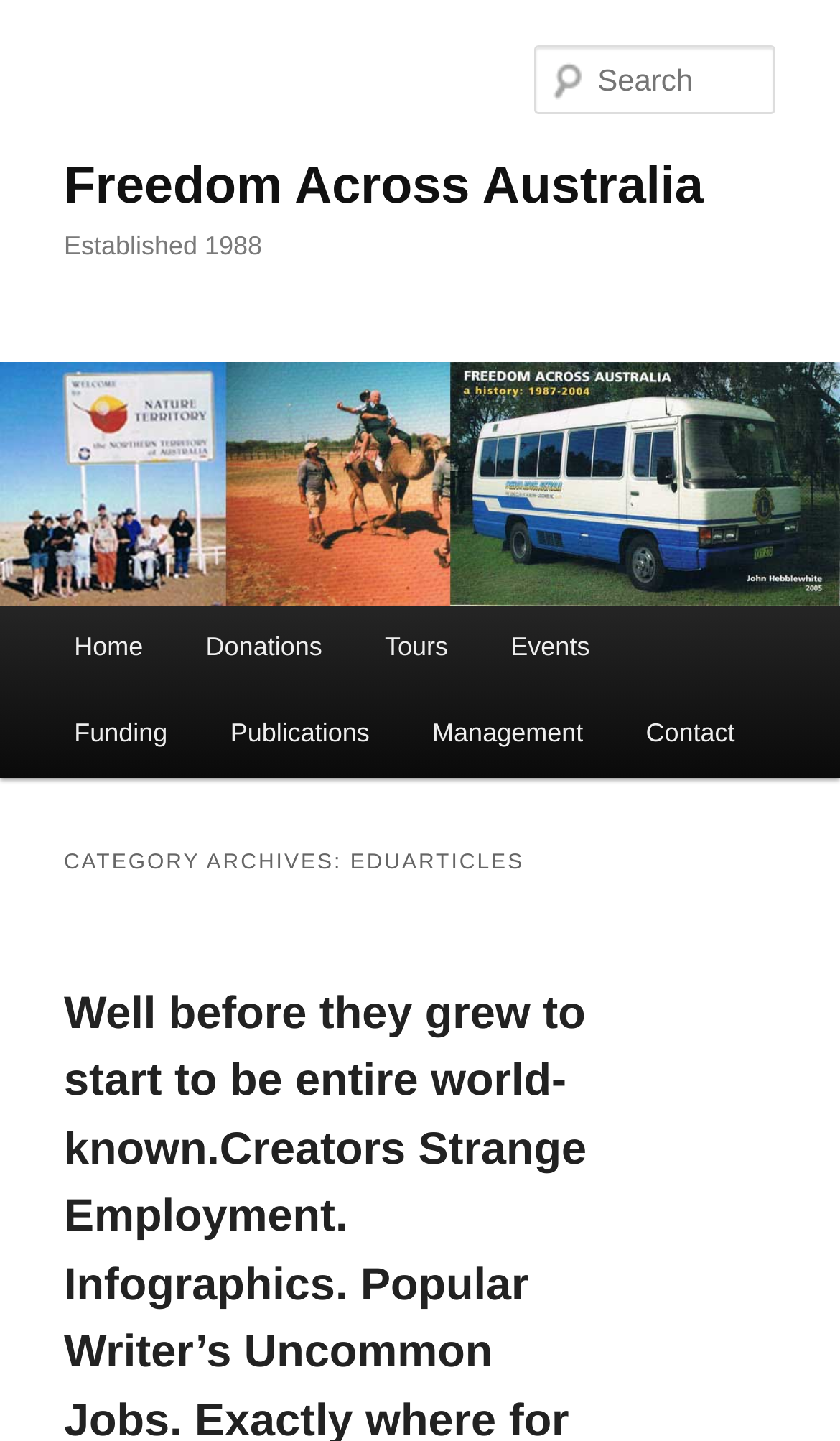Based on the provided description, "Home", find the bounding box of the corresponding UI element in the screenshot.

[0.051, 0.42, 0.208, 0.48]